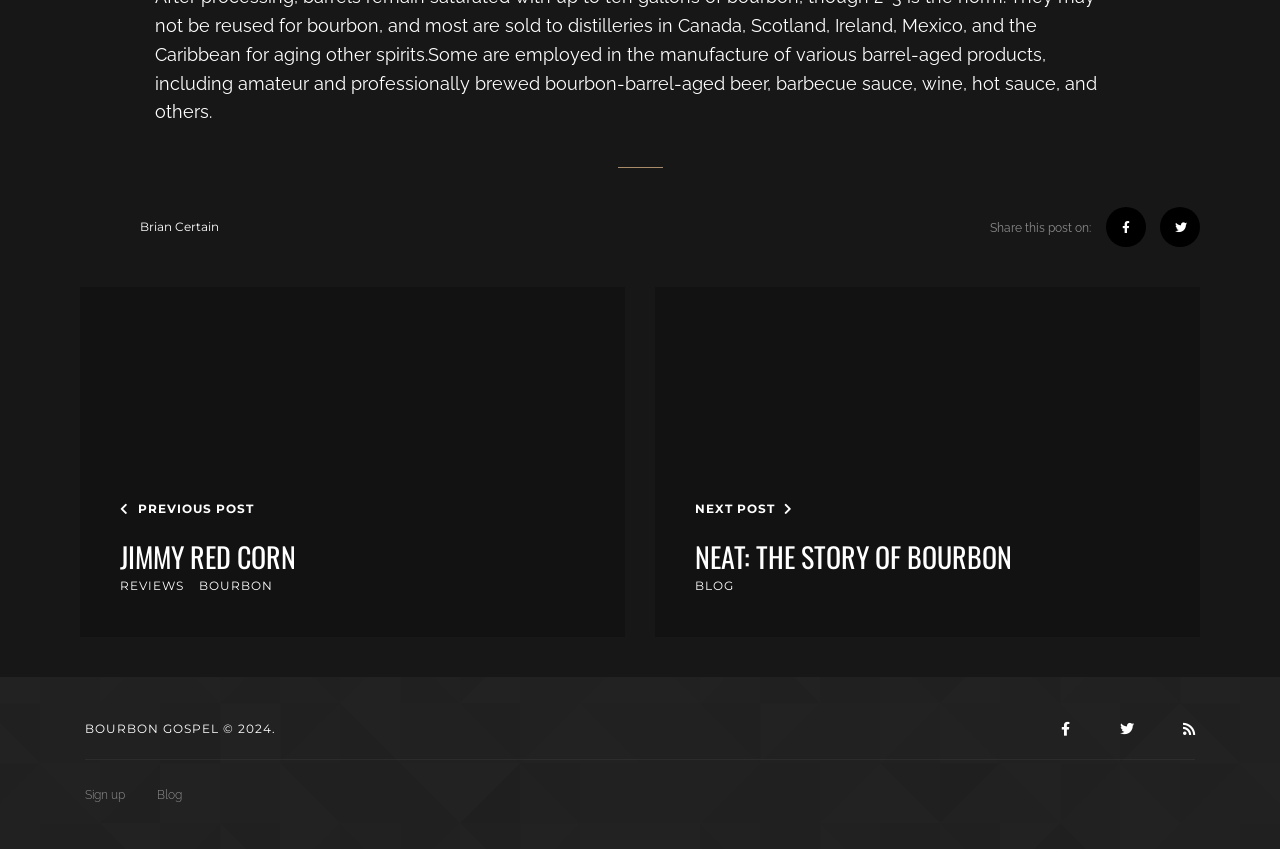Locate the bounding box coordinates of the clickable element to fulfill the following instruction: "View the article posted on July 3, 2023". Provide the coordinates as four float numbers between 0 and 1 in the format [left, top, right, bottom].

None